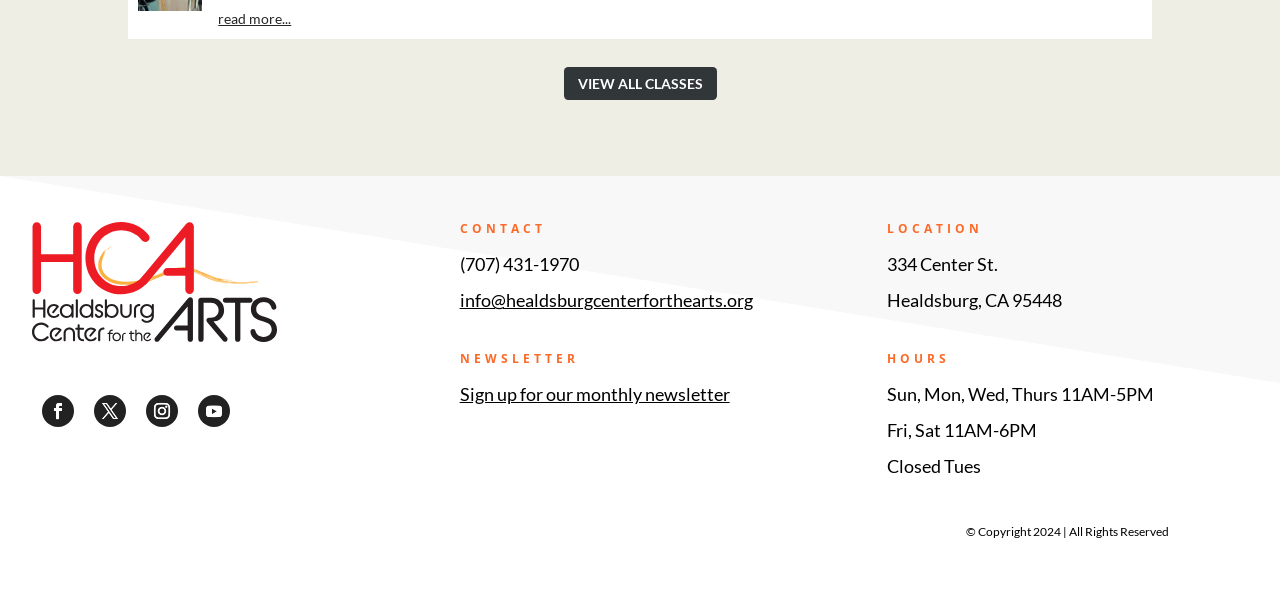Determine the bounding box coordinates of the section I need to click to execute the following instruction: "Click the 'VIEW ALL CLASSES' button". Provide the coordinates as four float numbers between 0 and 1, i.e., [left, top, right, bottom].

[0.44, 0.114, 0.56, 0.169]